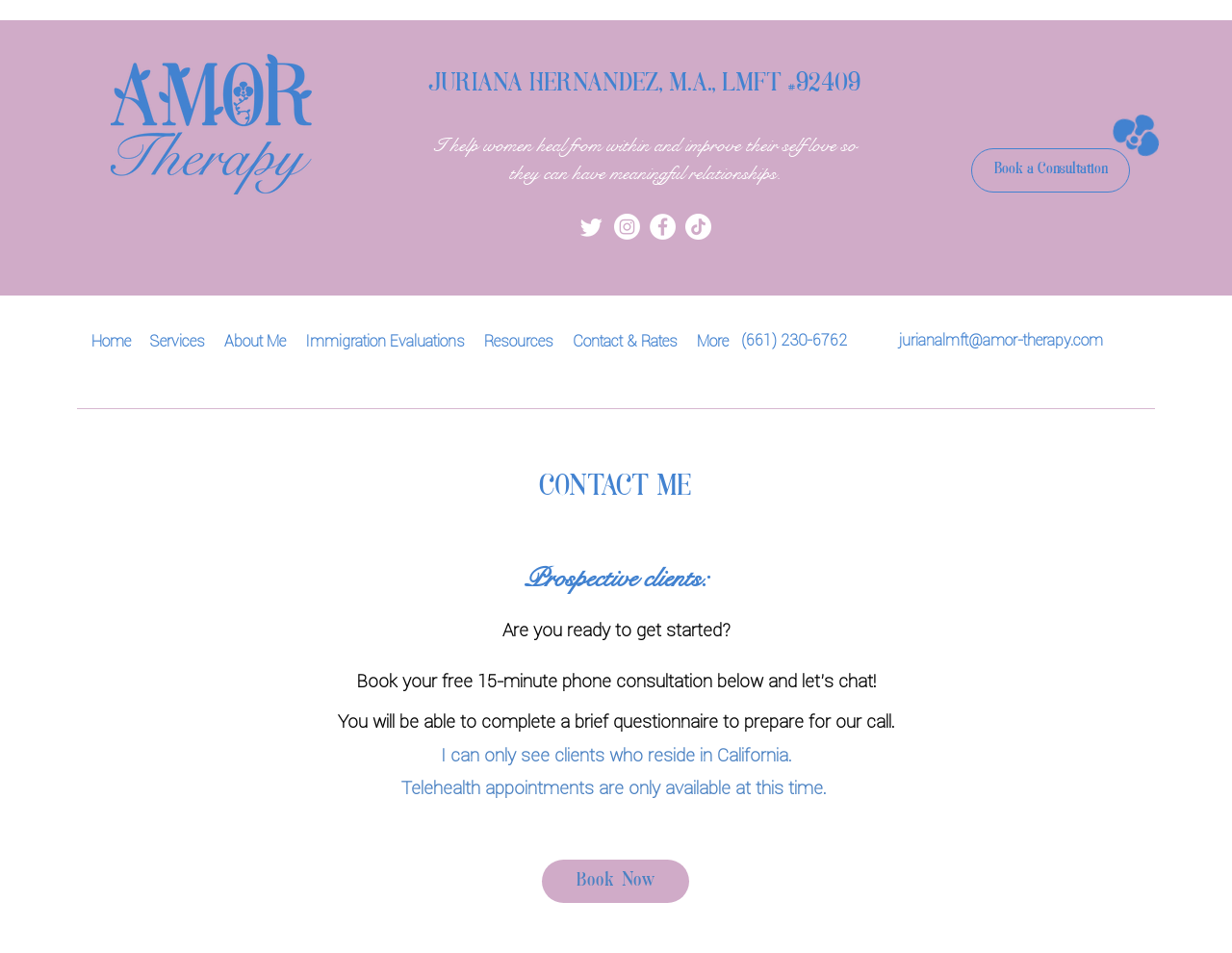Determine the bounding box coordinates of the region I should click to achieve the following instruction: "Contact Juriana via email". Ensure the bounding box coordinates are four float numbers between 0 and 1, i.e., [left, top, right, bottom].

[0.73, 0.347, 0.895, 0.367]